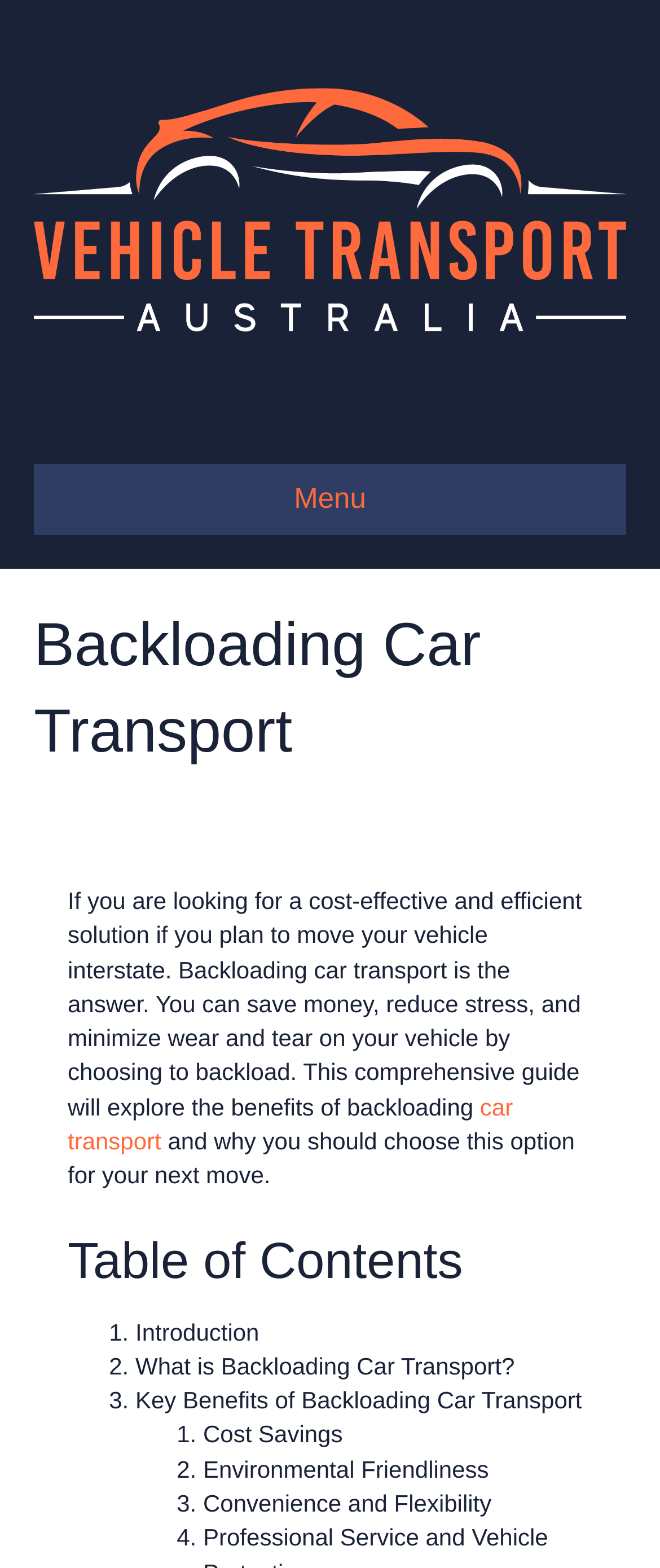Give a short answer using one word or phrase for the question:
What is the name of the company mentioned on the webpage?

Vehicle Transport Australia